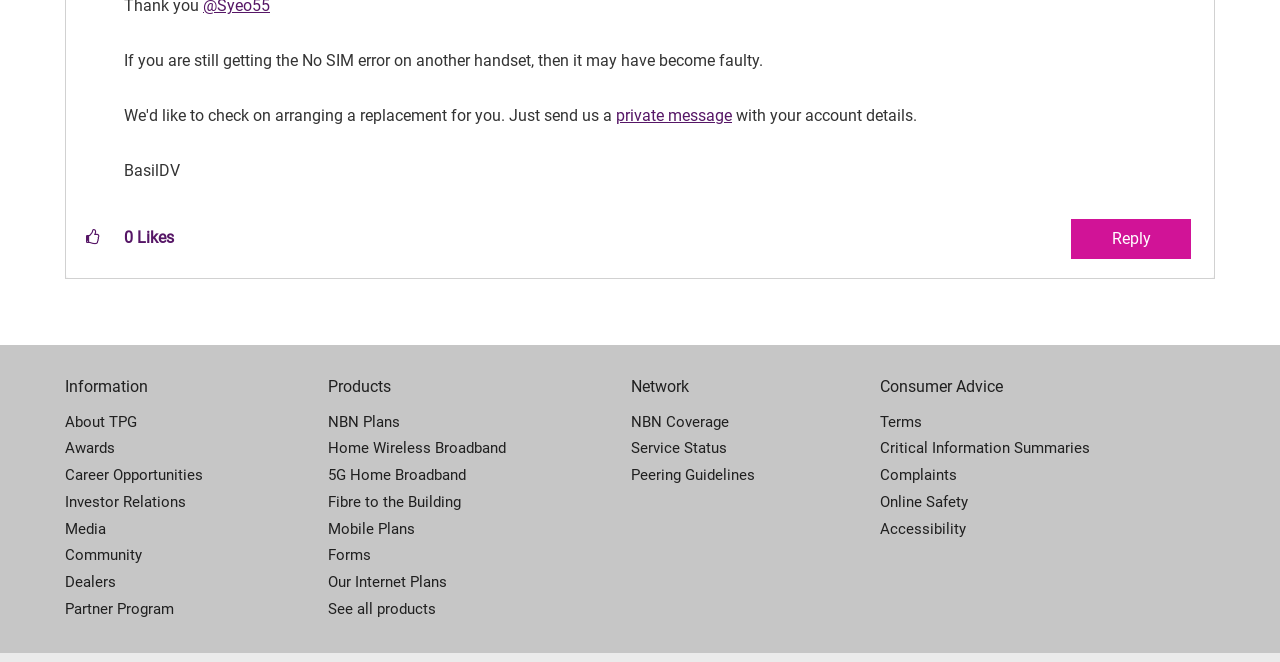Give a one-word or short phrase answer to this question: 
What is the name of the user who posted this?

BasilDV